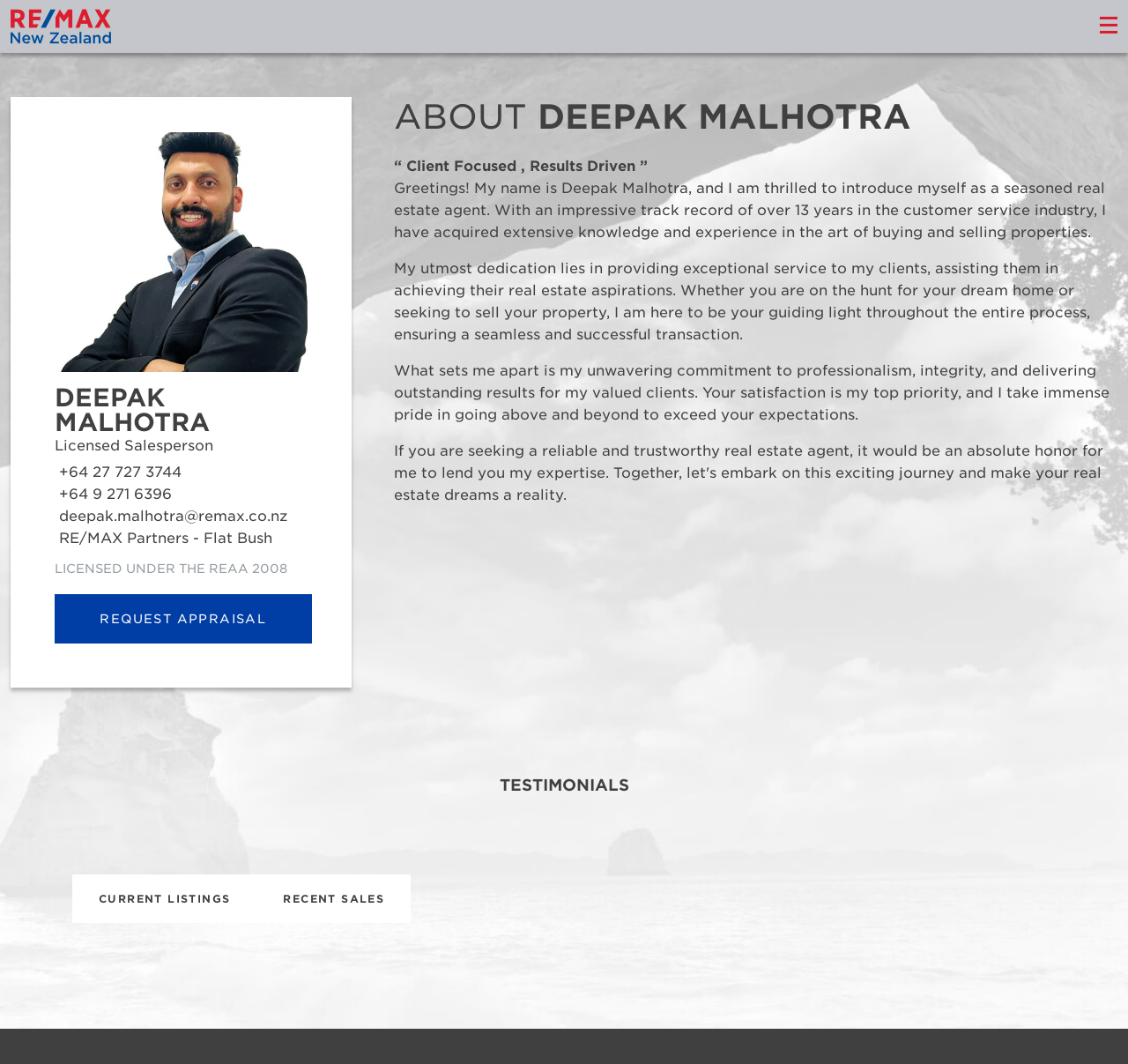What is Deepak Malhotra's profession?
Provide a one-word or short-phrase answer based on the image.

Licensed Salesperson